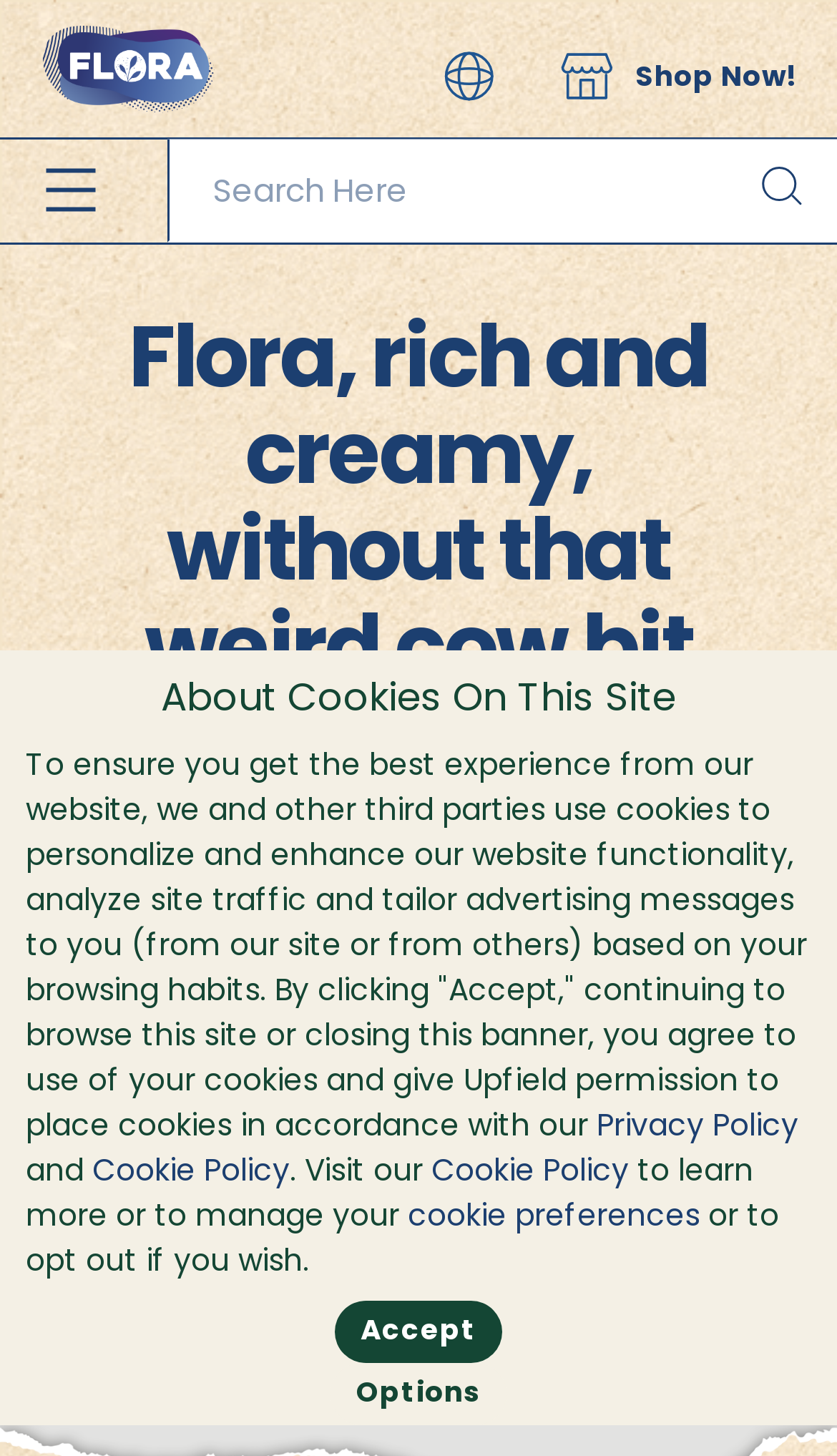Locate the bounding box of the UI element described in the following text: "Contact".

[0.051, 0.215, 0.279, 0.263]